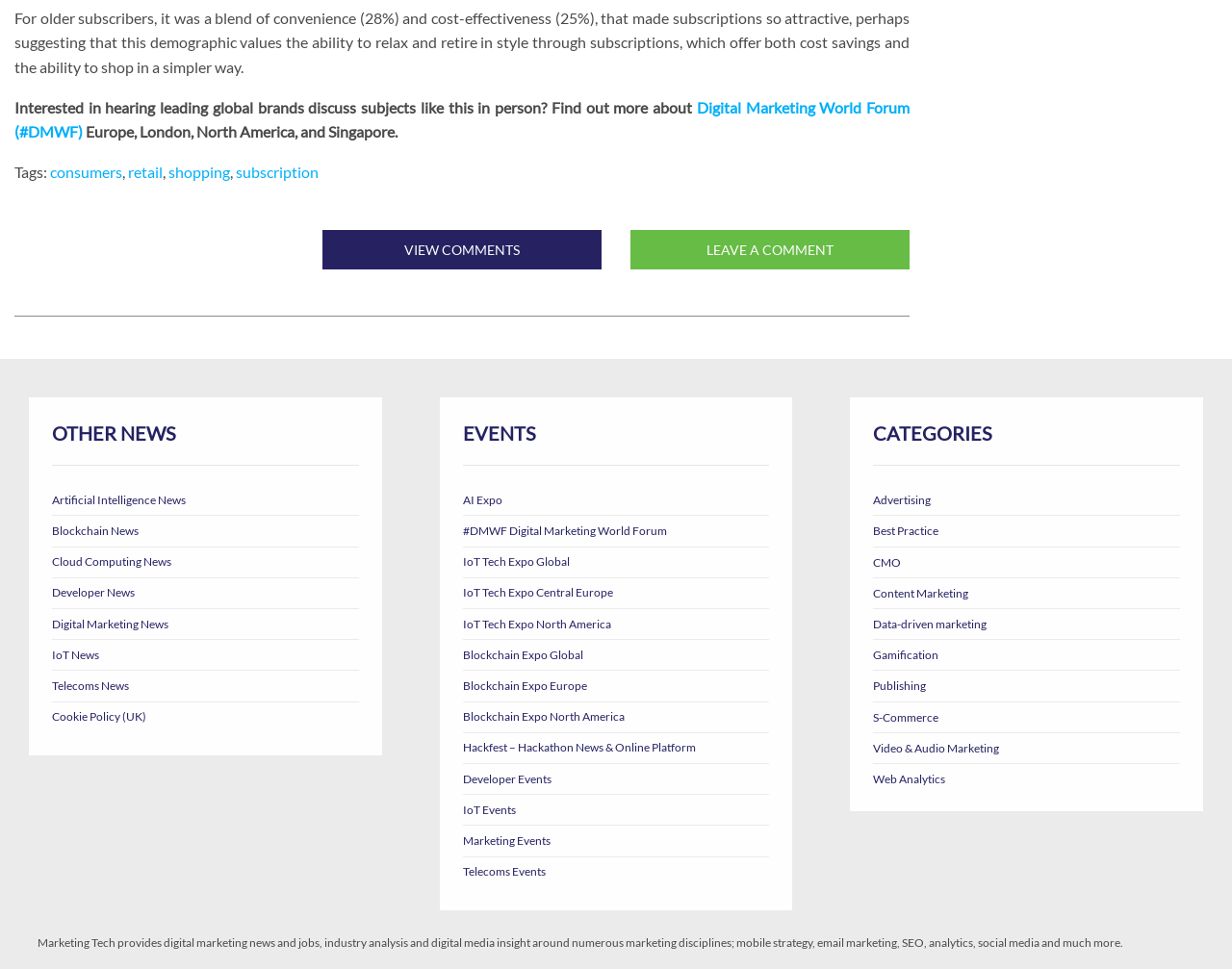Identify the bounding box for the UI element that is described as follows: "Blockchain Expo North America".

[0.376, 0.734, 0.624, 0.746]